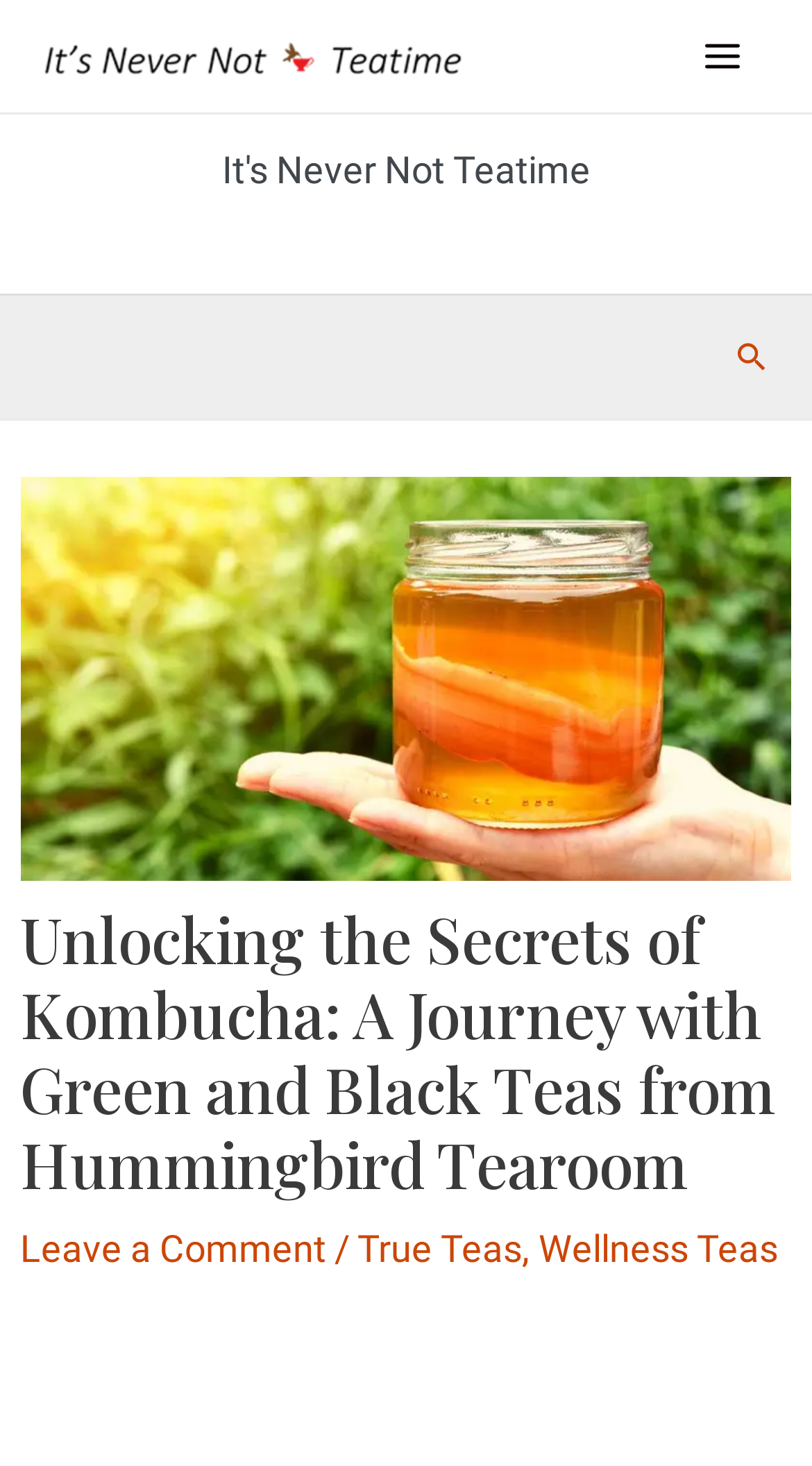Create an elaborate caption for the webpage.

The webpage is about kombucha, a fermented tea beverage, and its benefits. At the top left, there is a link to "It's Never Not Teatime" accompanied by an image with the same name. Below this, a button labeled "Main Menu" is located, which is accompanied by a small image. 

On the right side, there is a complementary section labeled "Header Widget 1" that spans about half of the page's width. A search icon link is positioned at the top right corner. 

The main content of the page is headed by a large image titled "Unlocking the Secrets of Kombucha" followed by a heading that reads "Unlocking the Secrets of Kombucha: A Journey with Green and Black Teas from Hummingbird Tearoom". Below the heading, there are three links: "Leave a Comment", "True Teas", and "Wellness Teas", separated by forward slashes.